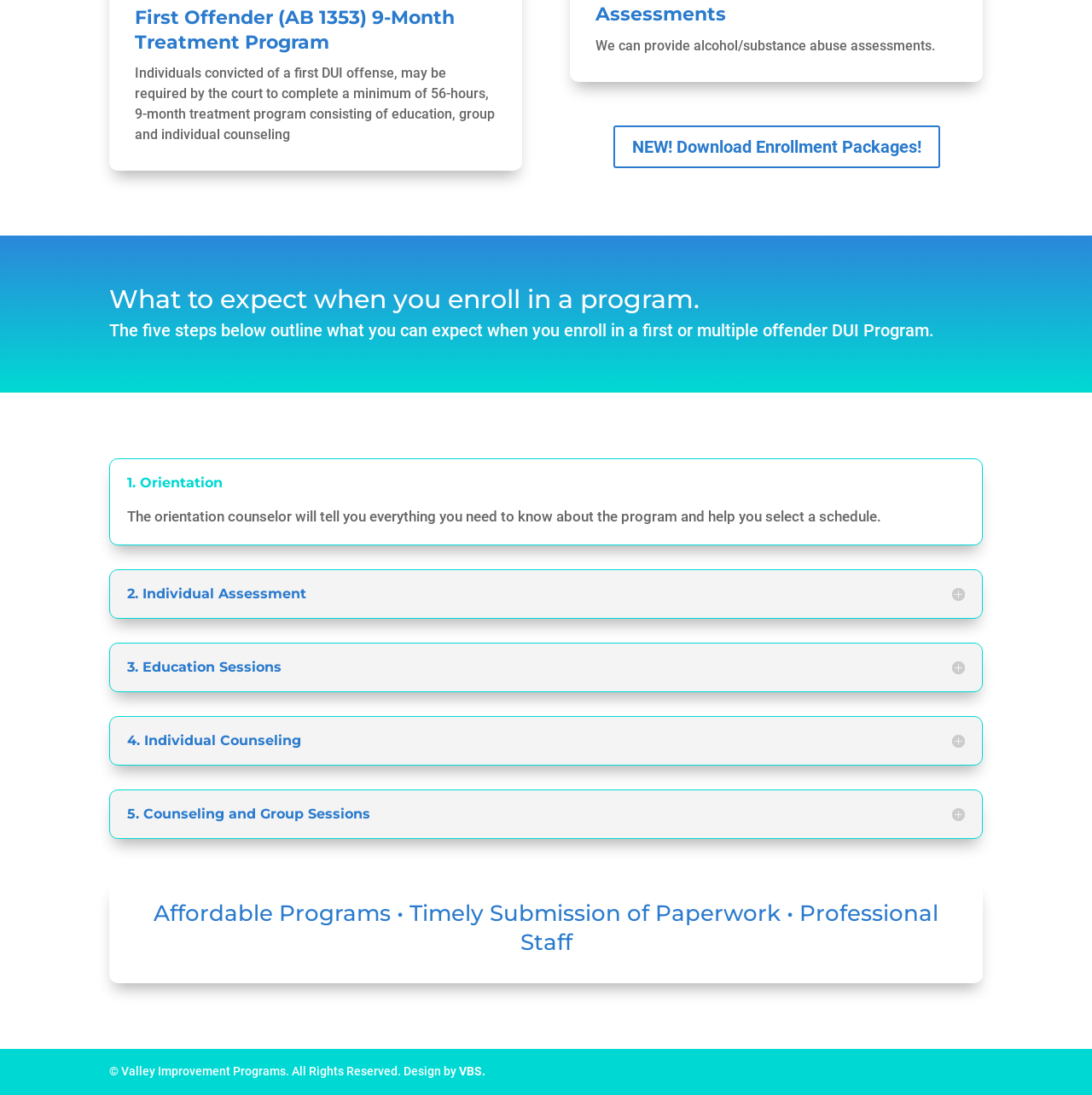Find and provide the bounding box coordinates for the UI element described here: "VBS.". The coordinates should be given as four float numbers between 0 and 1: [left, top, right, bottom].

[0.42, 0.972, 0.445, 0.984]